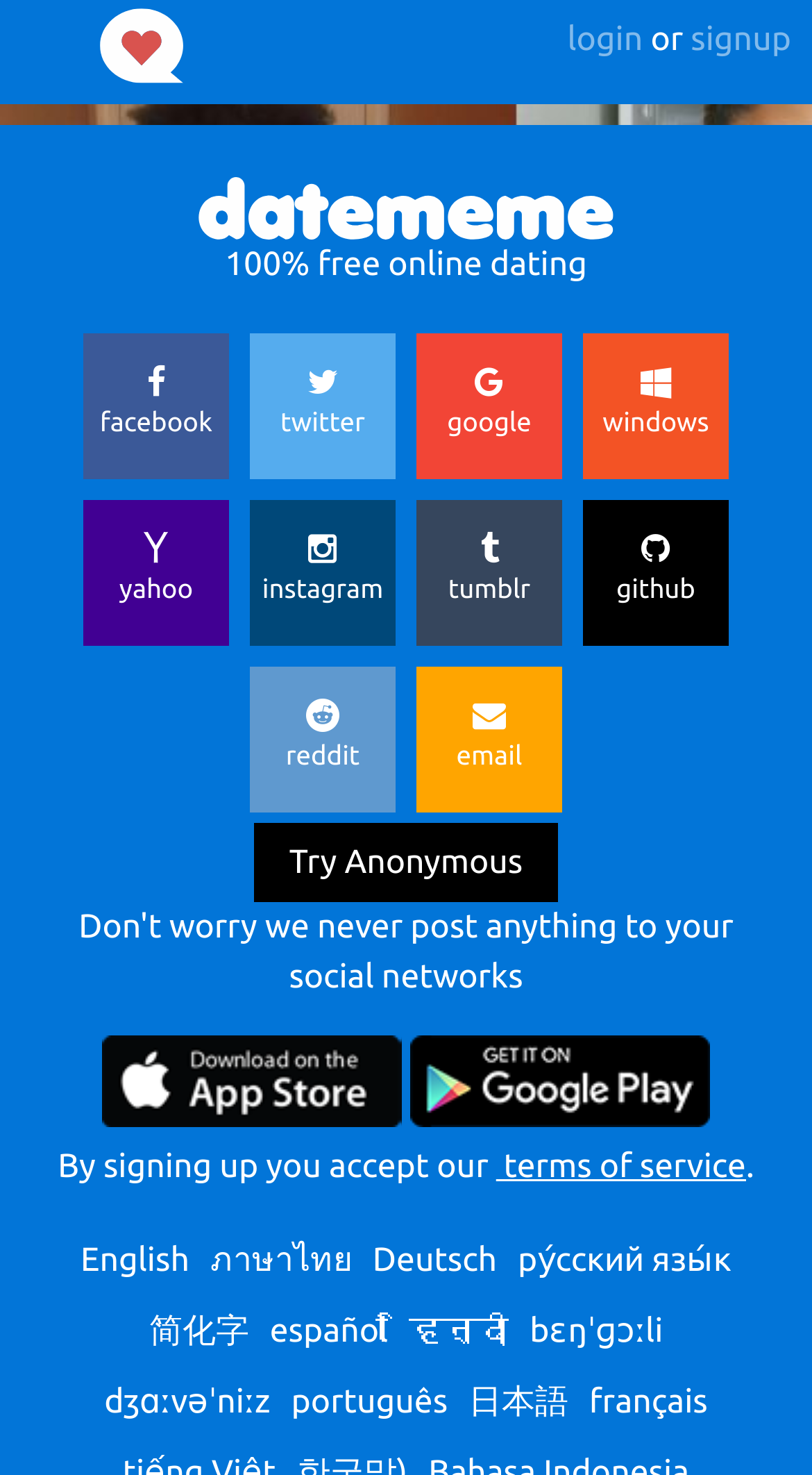Identify the bounding box coordinates of the area you need to click to perform the following instruction: "log in".

[0.699, 0.0, 0.792, 0.053]